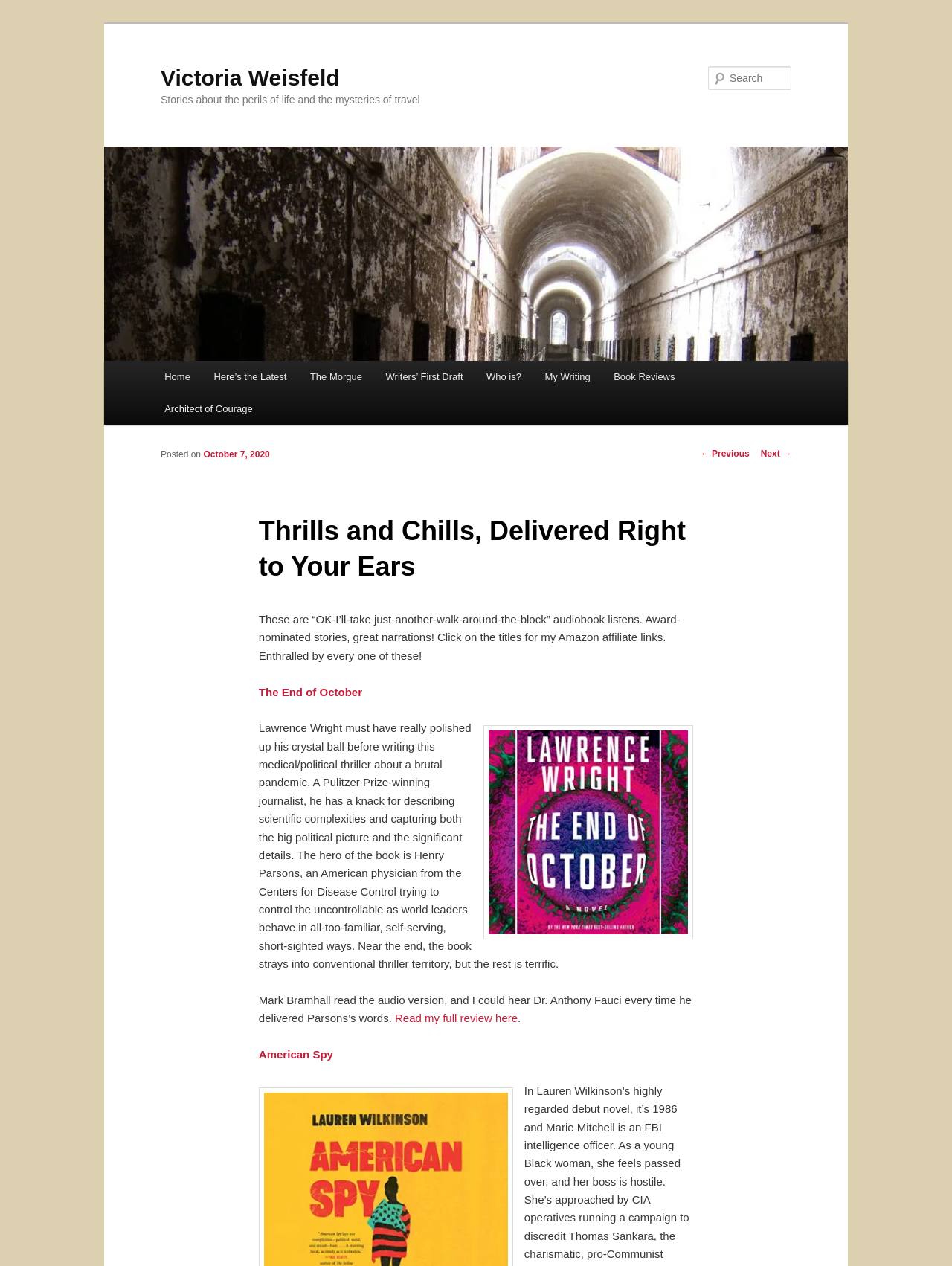Please specify the coordinates of the bounding box for the element that should be clicked to carry out this instruction: "Read full review of The End of October". The coordinates must be four float numbers between 0 and 1, formatted as [left, top, right, bottom].

[0.415, 0.799, 0.544, 0.809]